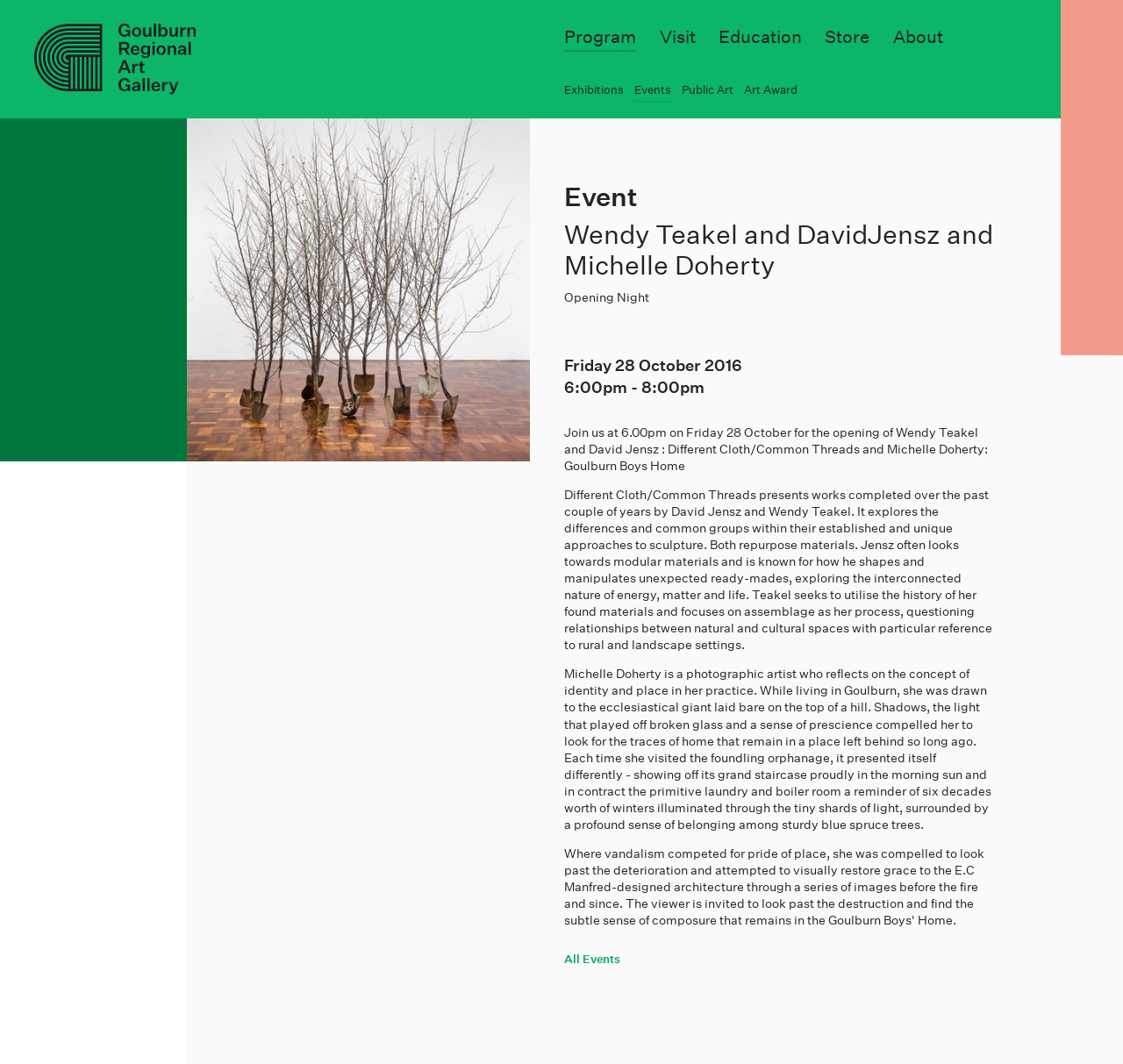Please identify the bounding box coordinates of the region to click in order to complete the given instruction: "Learn more about the 'Wendy Teakel and DavidJensz and Michelle Doherty' event". The coordinates should be four float numbers between 0 and 1, i.e., [left, top, right, bottom].

[0.502, 0.206, 0.886, 0.264]